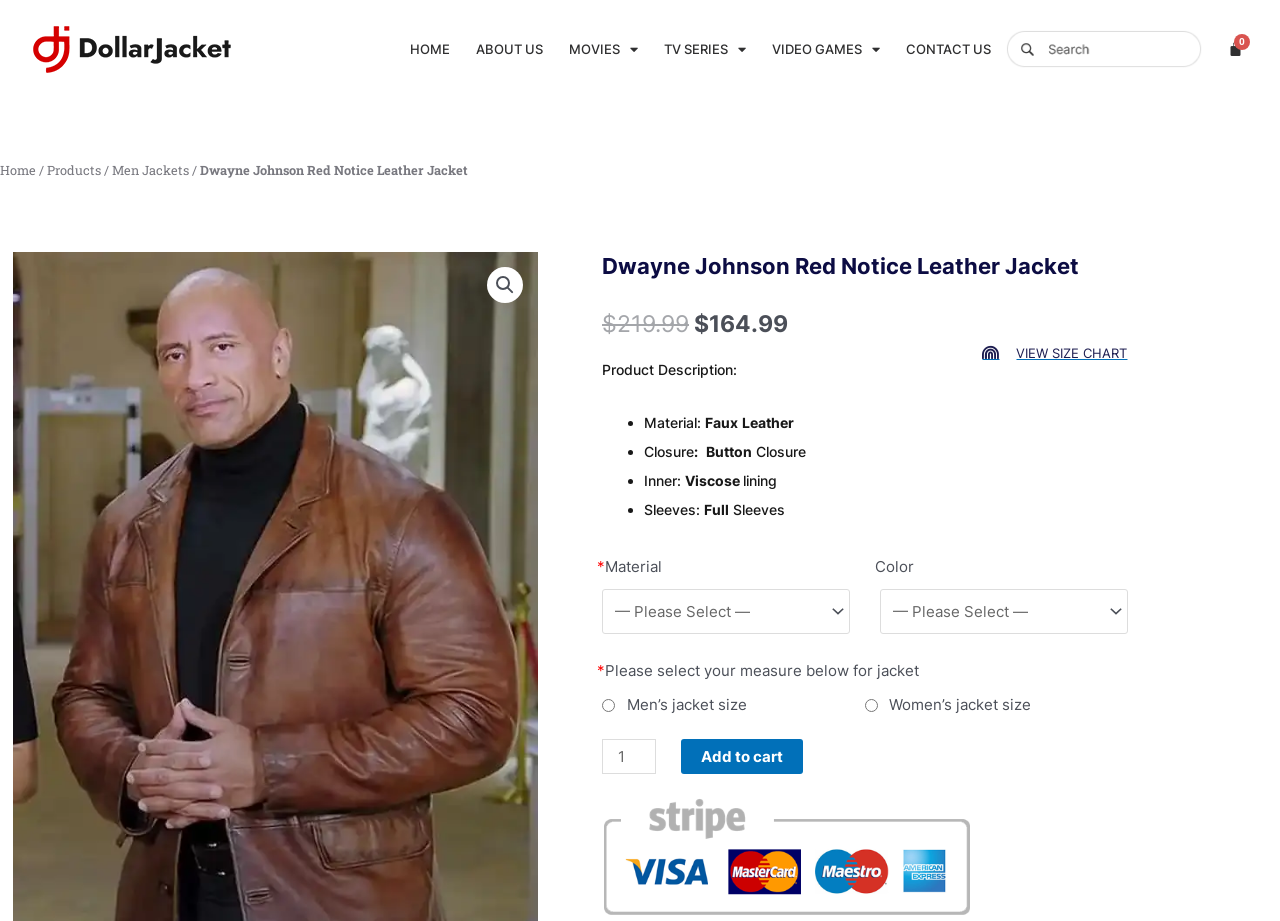Identify the bounding box for the described UI element: "Home".

[0.0, 0.176, 0.028, 0.193]